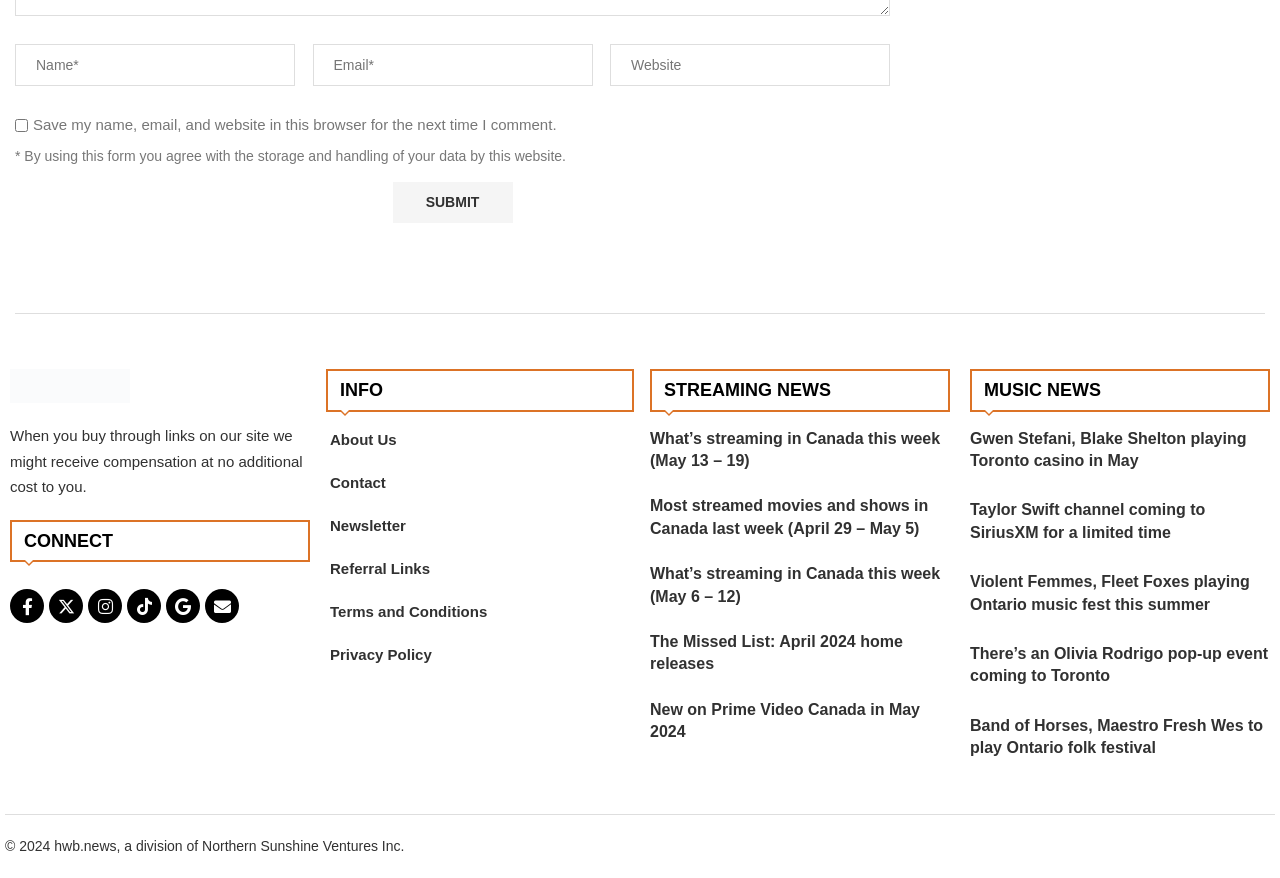Find the bounding box coordinates of the clickable element required to execute the following instruction: "Enter your name". Provide the coordinates as four float numbers between 0 and 1, i.e., [left, top, right, bottom].

[0.012, 0.051, 0.23, 0.098]